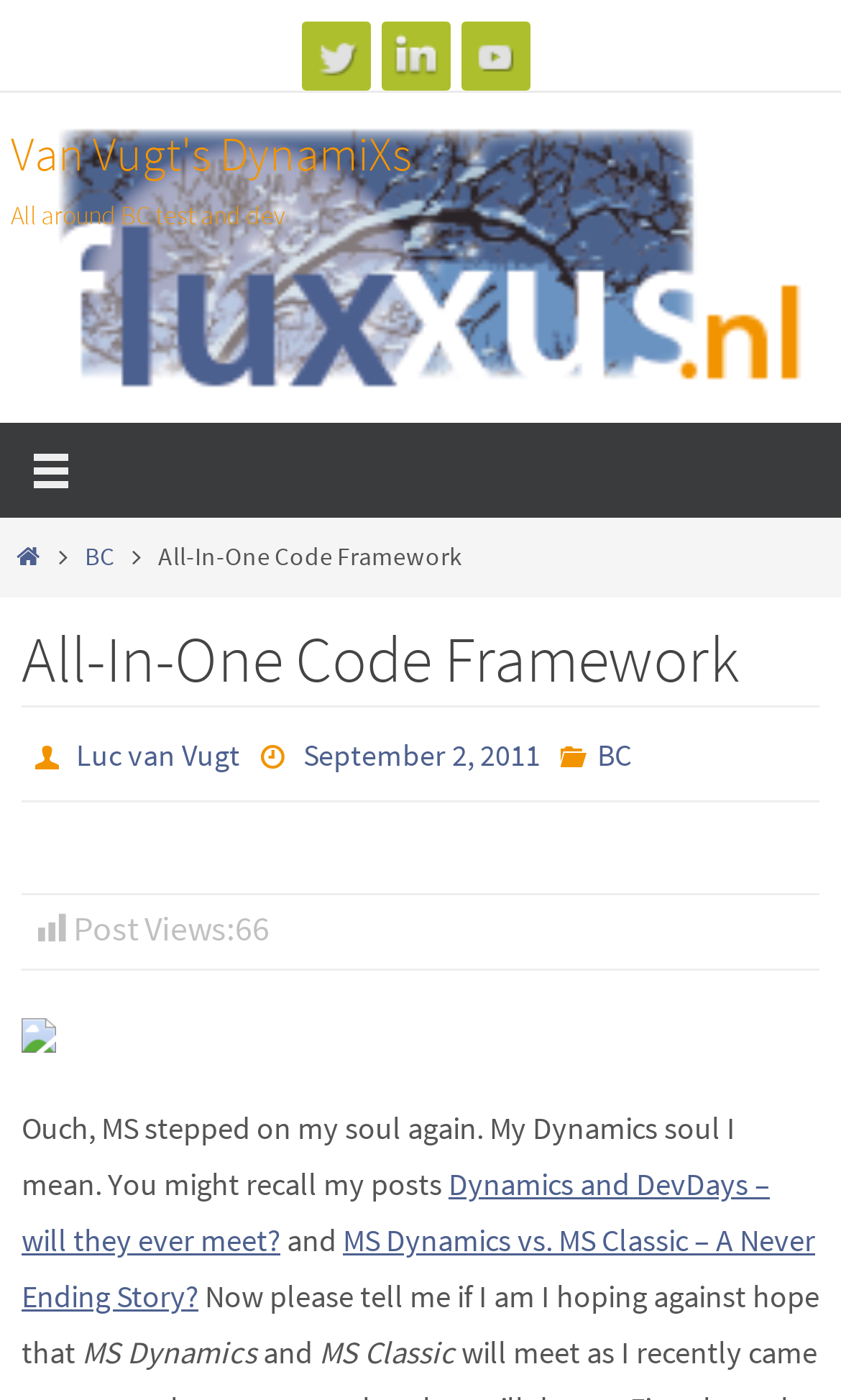Pinpoint the bounding box coordinates of the area that should be clicked to complete the following instruction: "View Van Vugt's DynamiXs homepage". The coordinates must be given as four float numbers between 0 and 1, i.e., [left, top, right, bottom].

[0.013, 0.082, 0.49, 0.137]